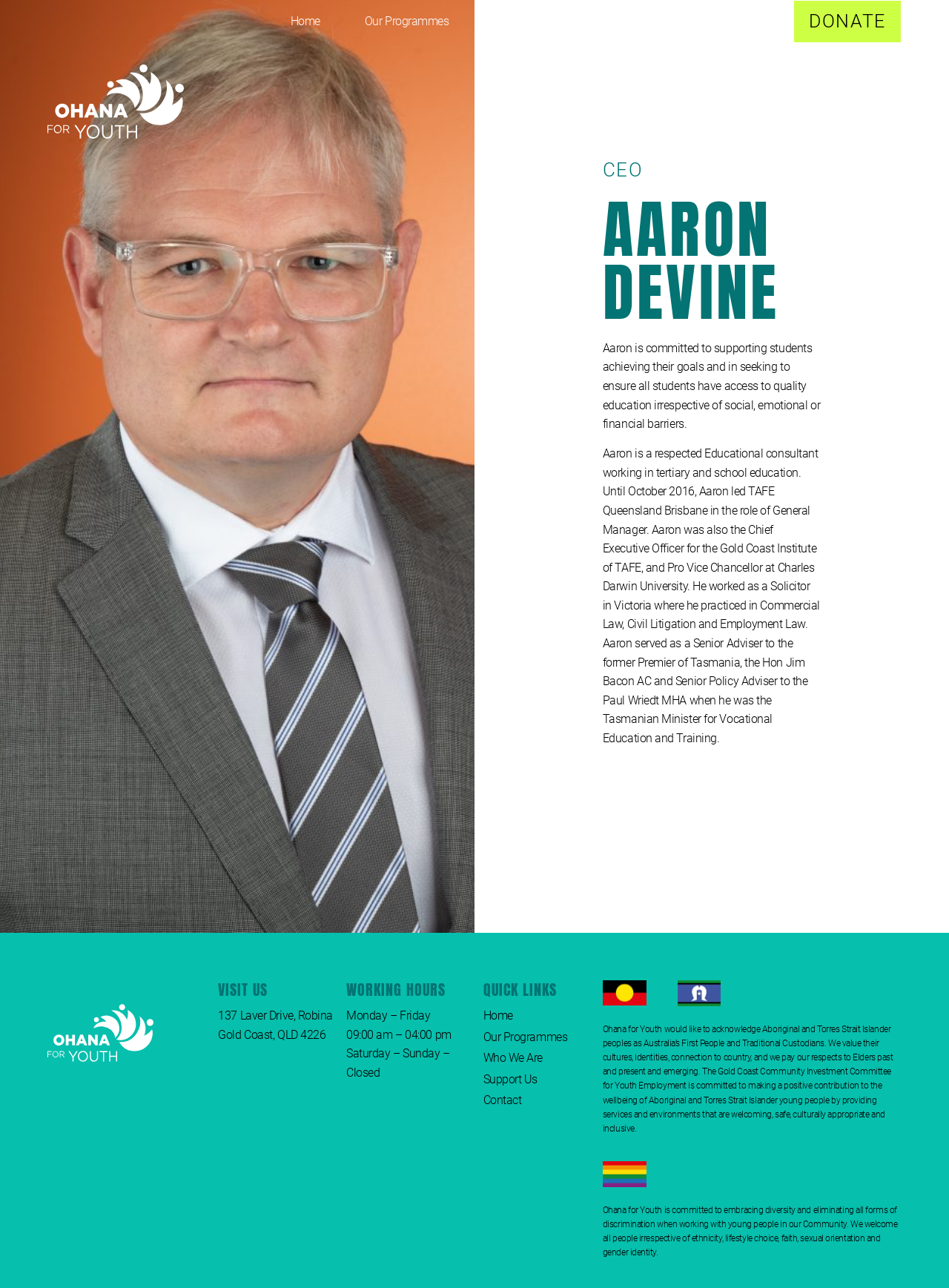Locate the bounding box of the UI element described in the following text: "Youtube".

None